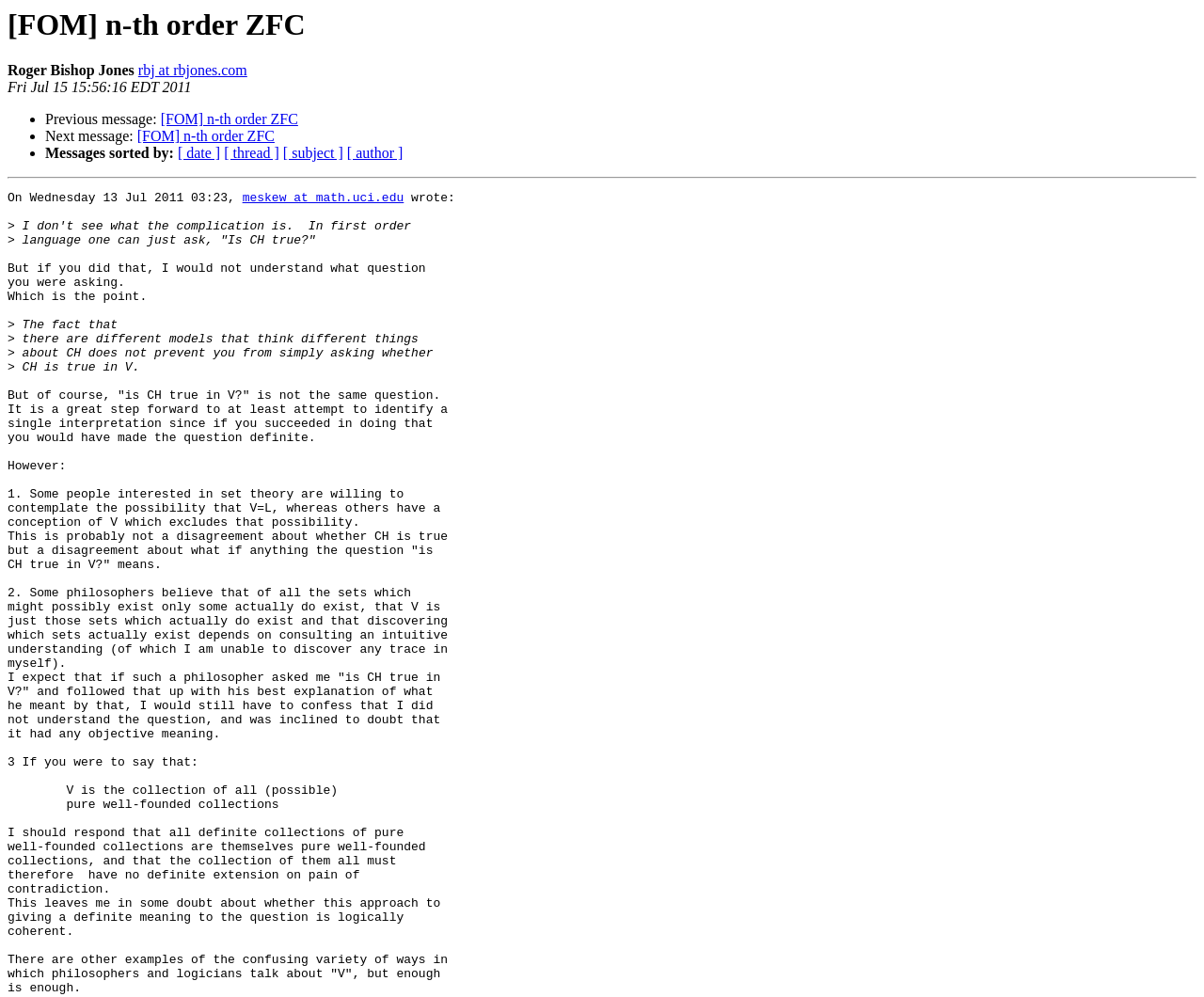Determine the bounding box for the described UI element: "[ subject ]".

[0.235, 0.146, 0.285, 0.162]